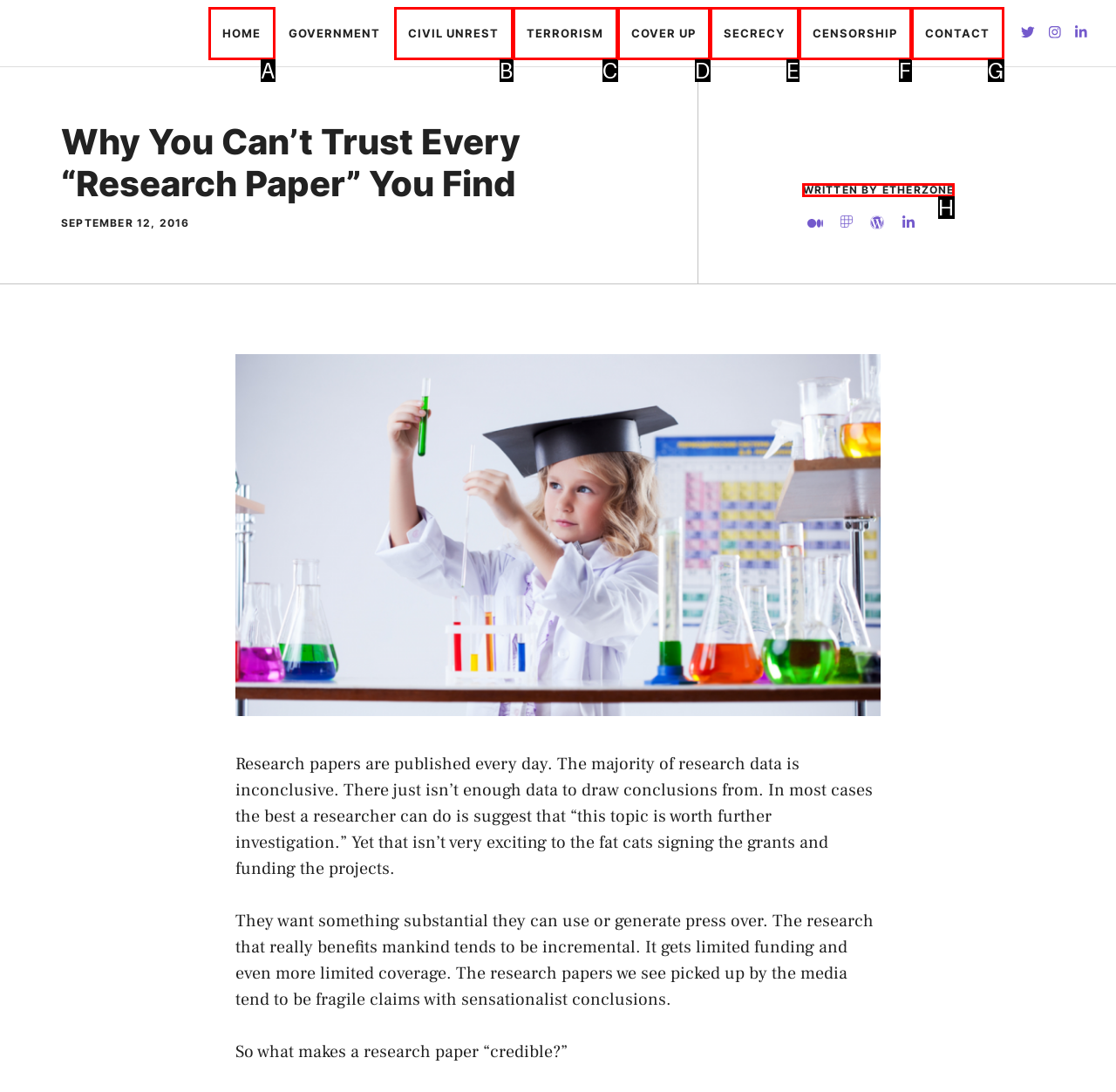Identify the letter of the UI element I need to click to carry out the following instruction: View the article written by ETHERZONE

H